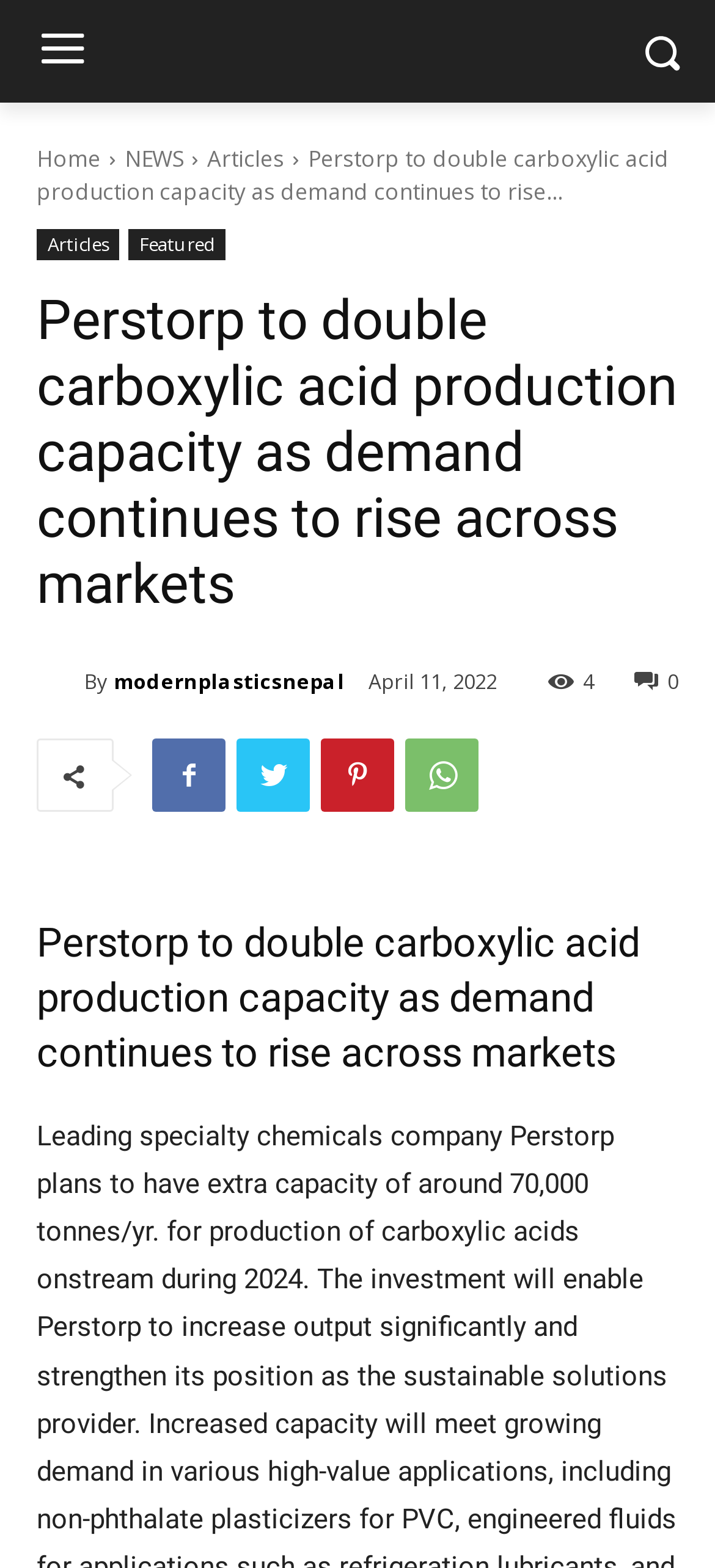What is the date of the article?
Answer the question in as much detail as possible.

I found the answer by looking at the time element which contains a static text 'April 11, 2022'. This text is likely to be the date of the article.